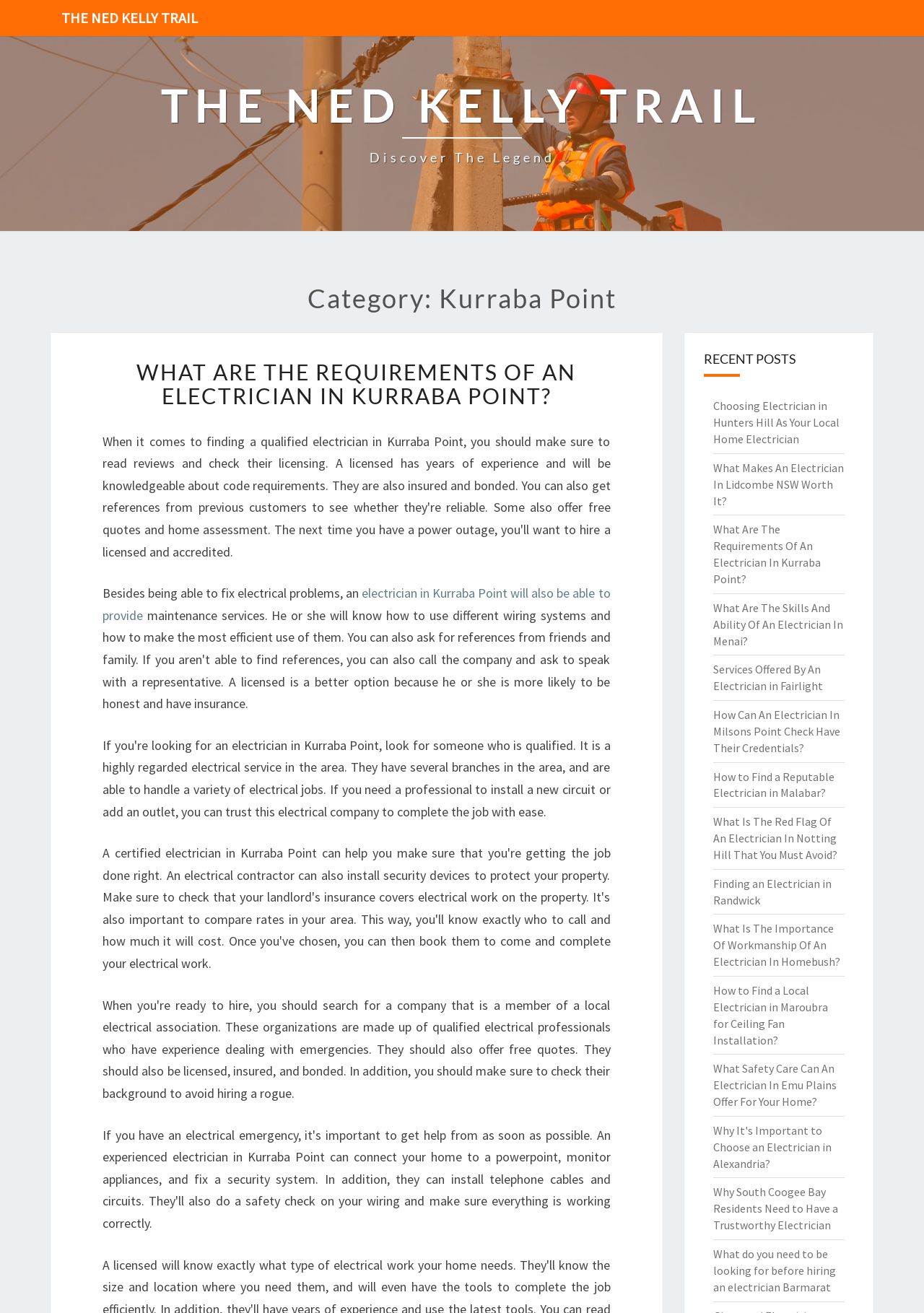Please locate the bounding box coordinates of the element's region that needs to be clicked to follow the instruction: "View recent reviews". The bounding box coordinates should be provided as four float numbers between 0 and 1, i.e., [left, top, right, bottom].

None